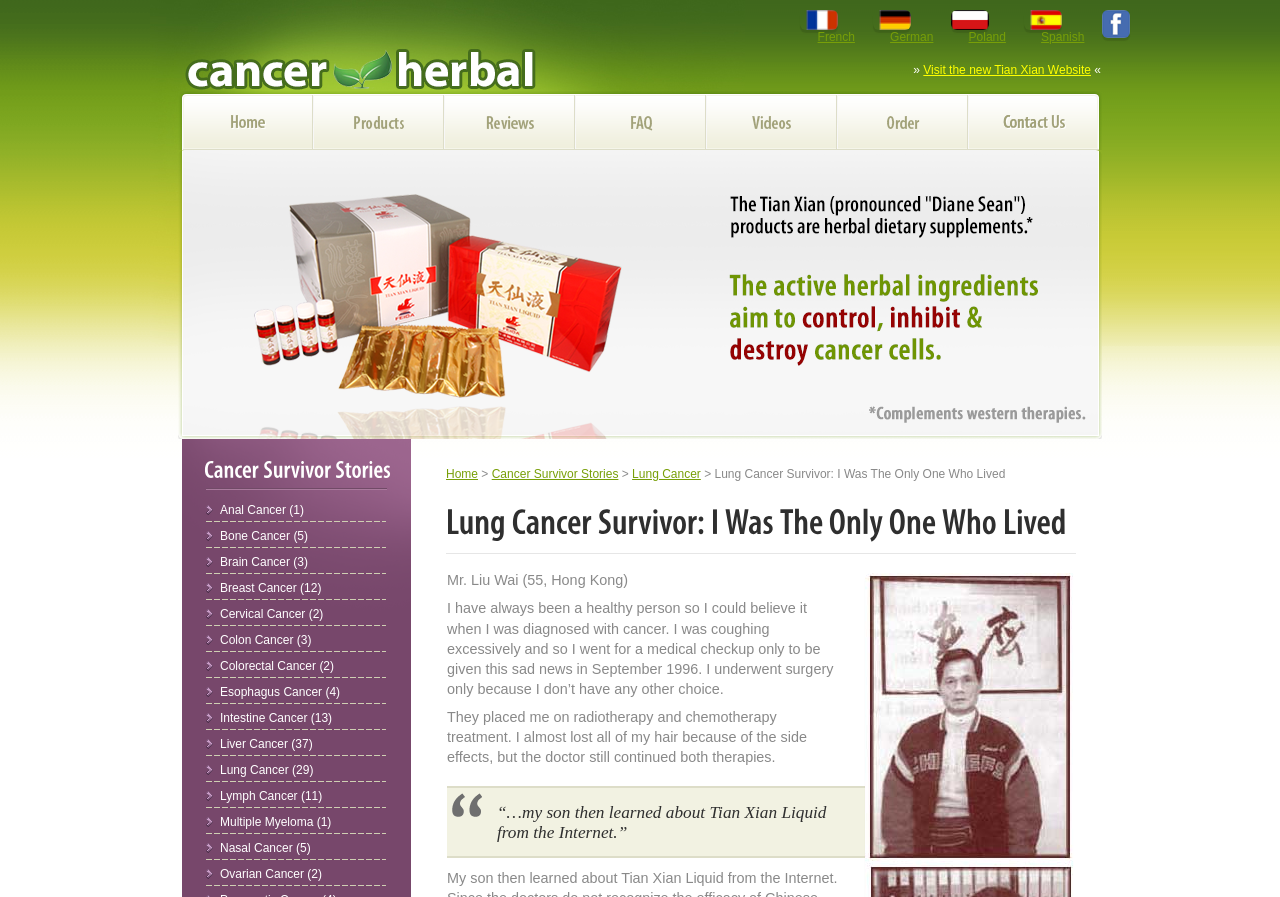What treatment did Mr. Liu Wai undergo?
Please answer the question with a single word or phrase, referencing the image.

Surgery, radiotherapy, and chemotherapy